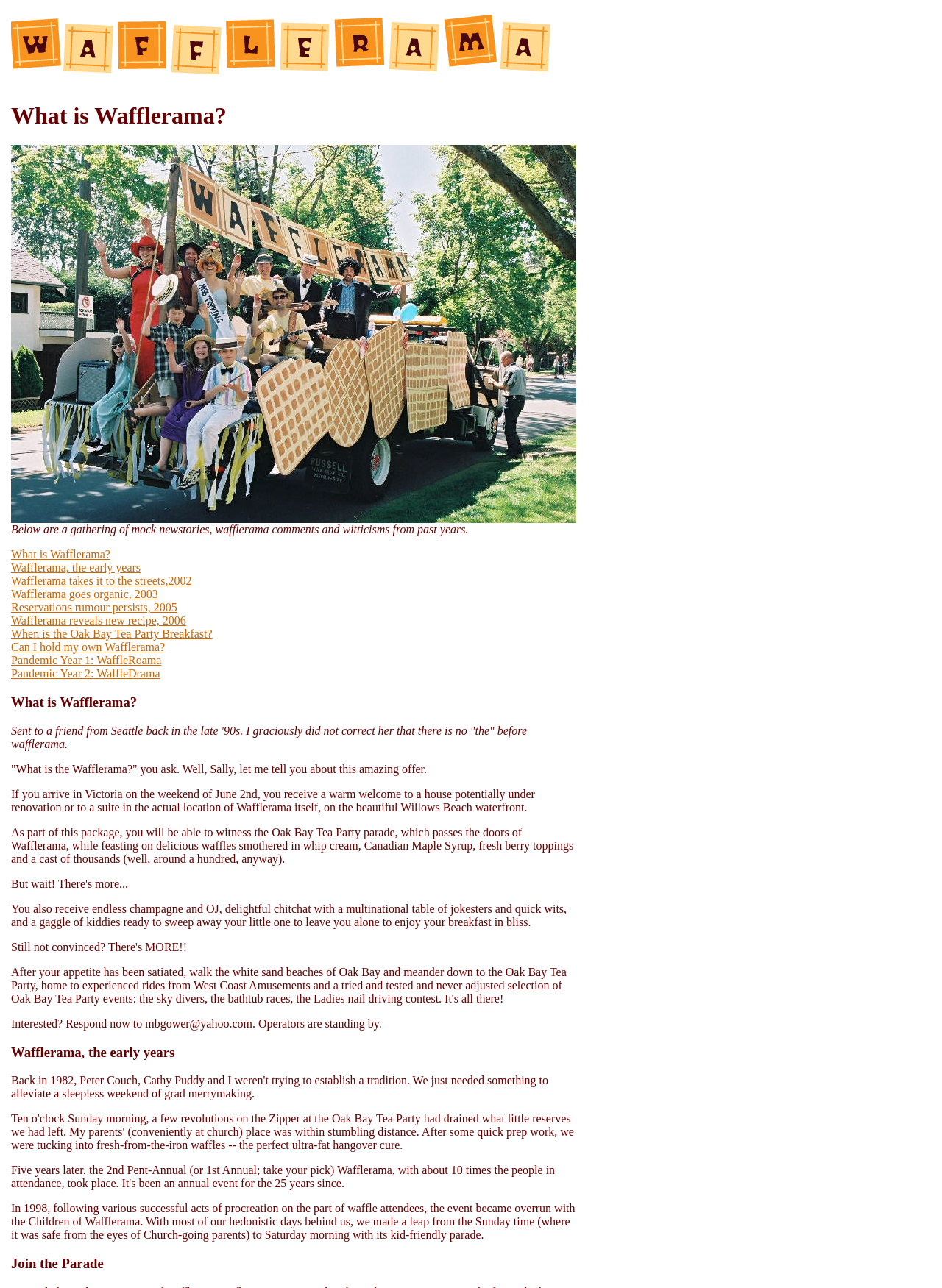Identify the bounding box coordinates necessary to click and complete the given instruction: "Click on 'What is Wafflerama?' link".

[0.012, 0.426, 0.117, 0.435]